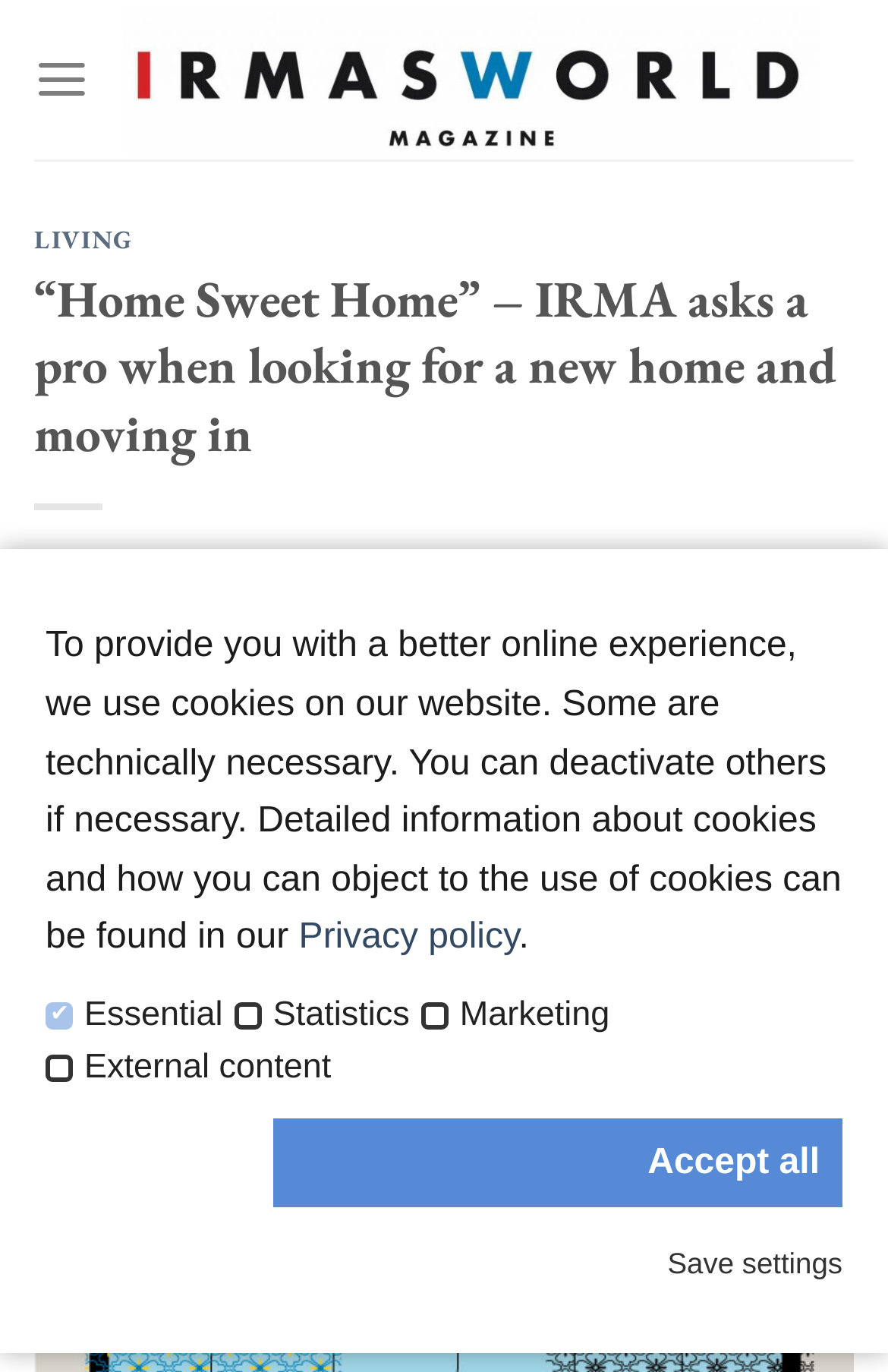Bounding box coordinates are specified in the format (top-left x, top-left y, bottom-right x, bottom-right y). All values are floating point numbers bounded between 0 and 1. Please provide the bounding box coordinate of the region this sentence describes: Accept all

[0.308, 0.815, 0.949, 0.88]